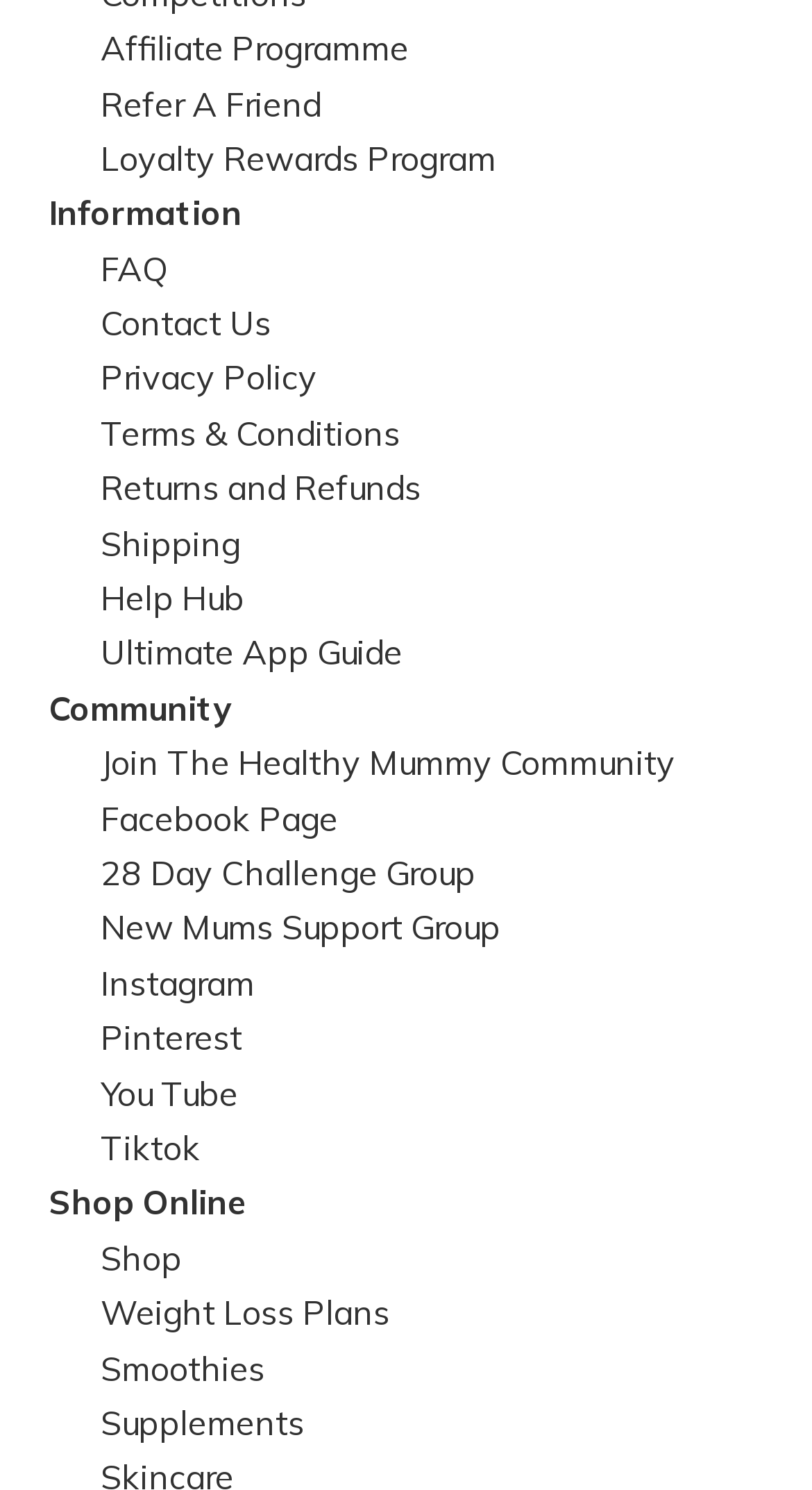Identify the bounding box coordinates of the clickable section necessary to follow the following instruction: "Go to Shop Online". The coordinates should be presented as four float numbers from 0 to 1, i.e., [left, top, right, bottom].

[0.06, 0.793, 0.306, 0.821]